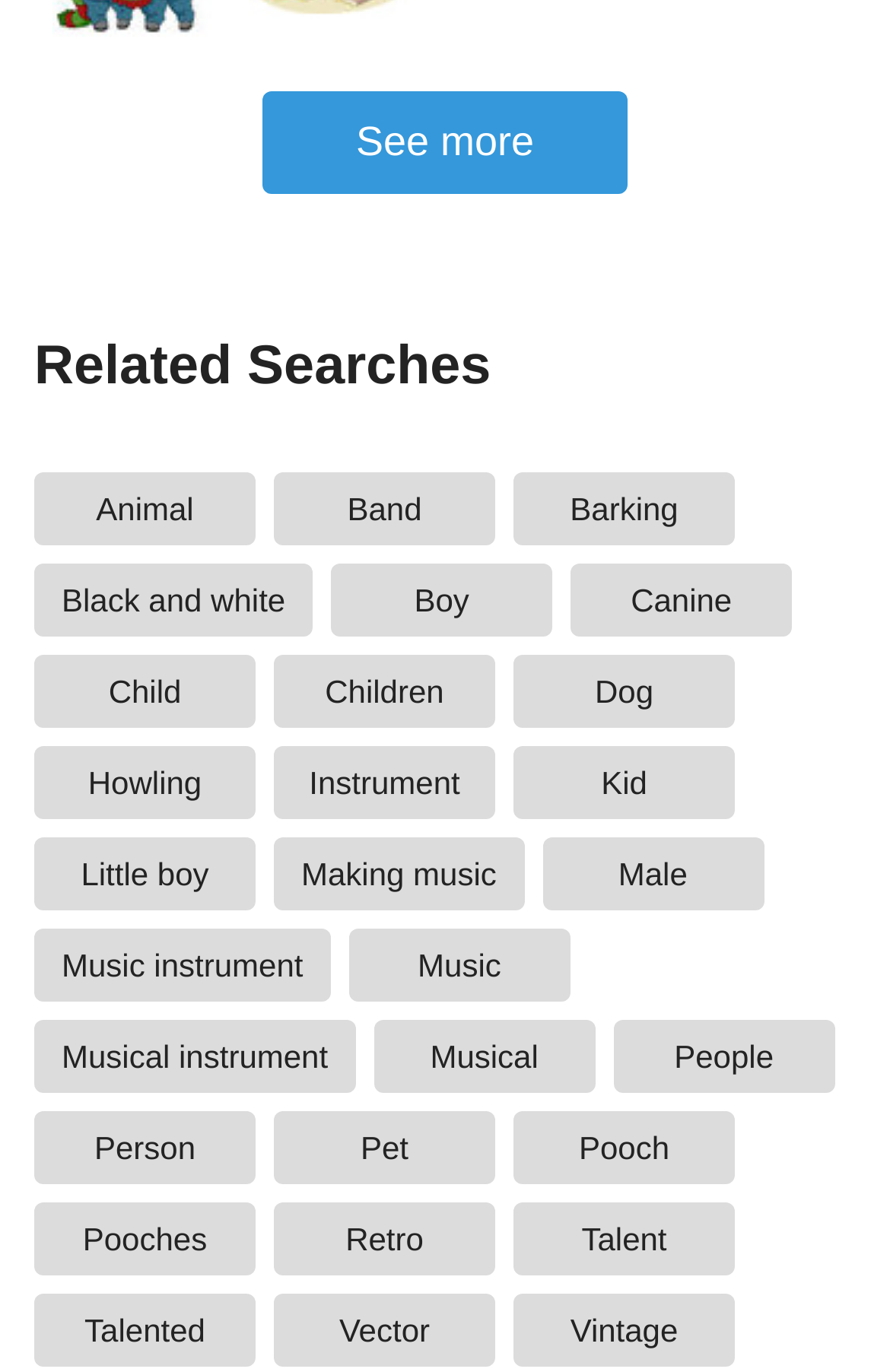Use a single word or phrase to answer the question:
How many links are above the 'Related Searches' heading?

3